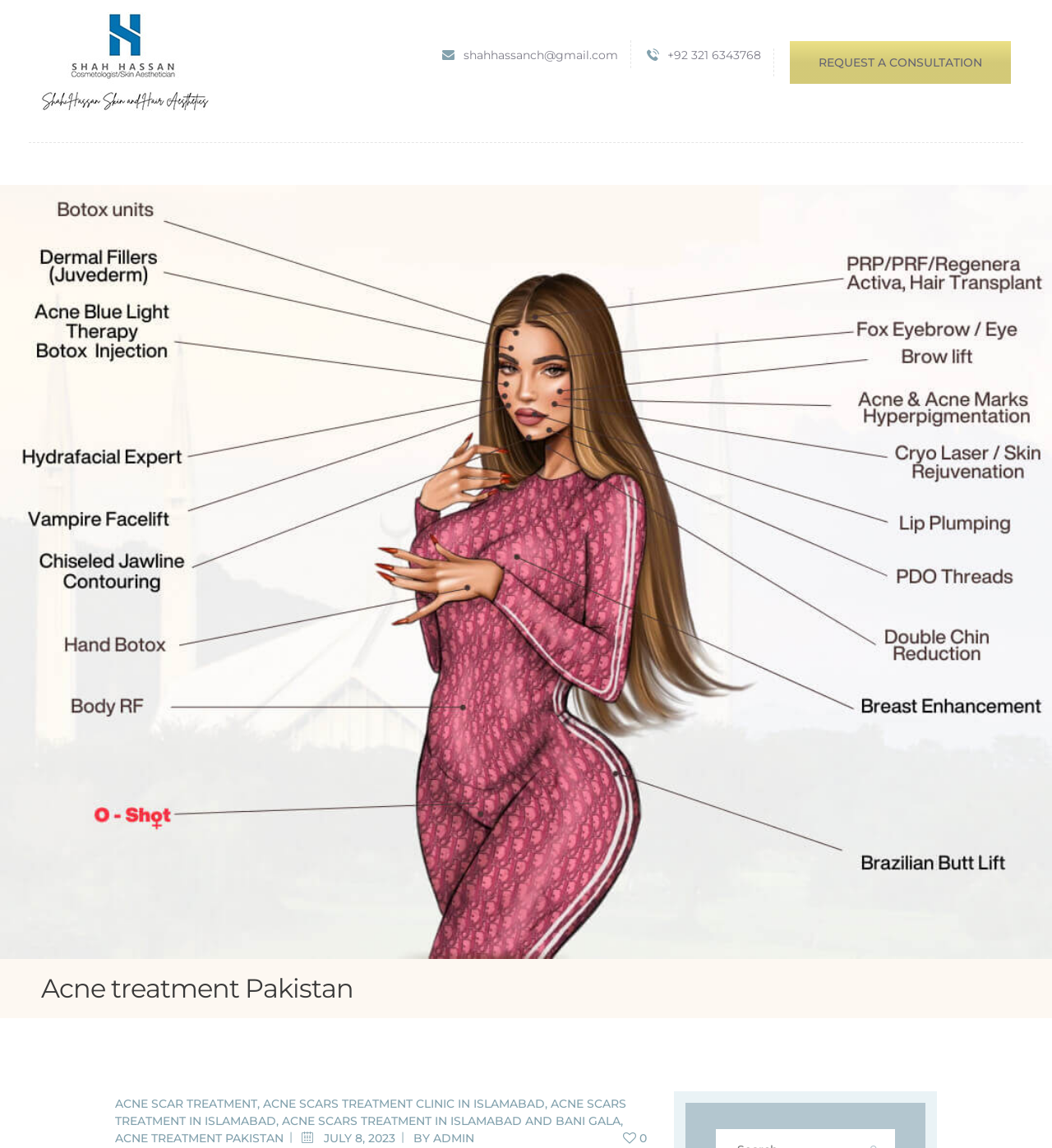Please examine the image and answer the question with a detailed explanation:
What is the location of Shah Hassan's clinic?

The location of the clinic can be obtained by looking at the link 'ACNE SCARS TREATMENT CLINIC IN ISLAMABAD' which indicates that the clinic is located in Islamabad.